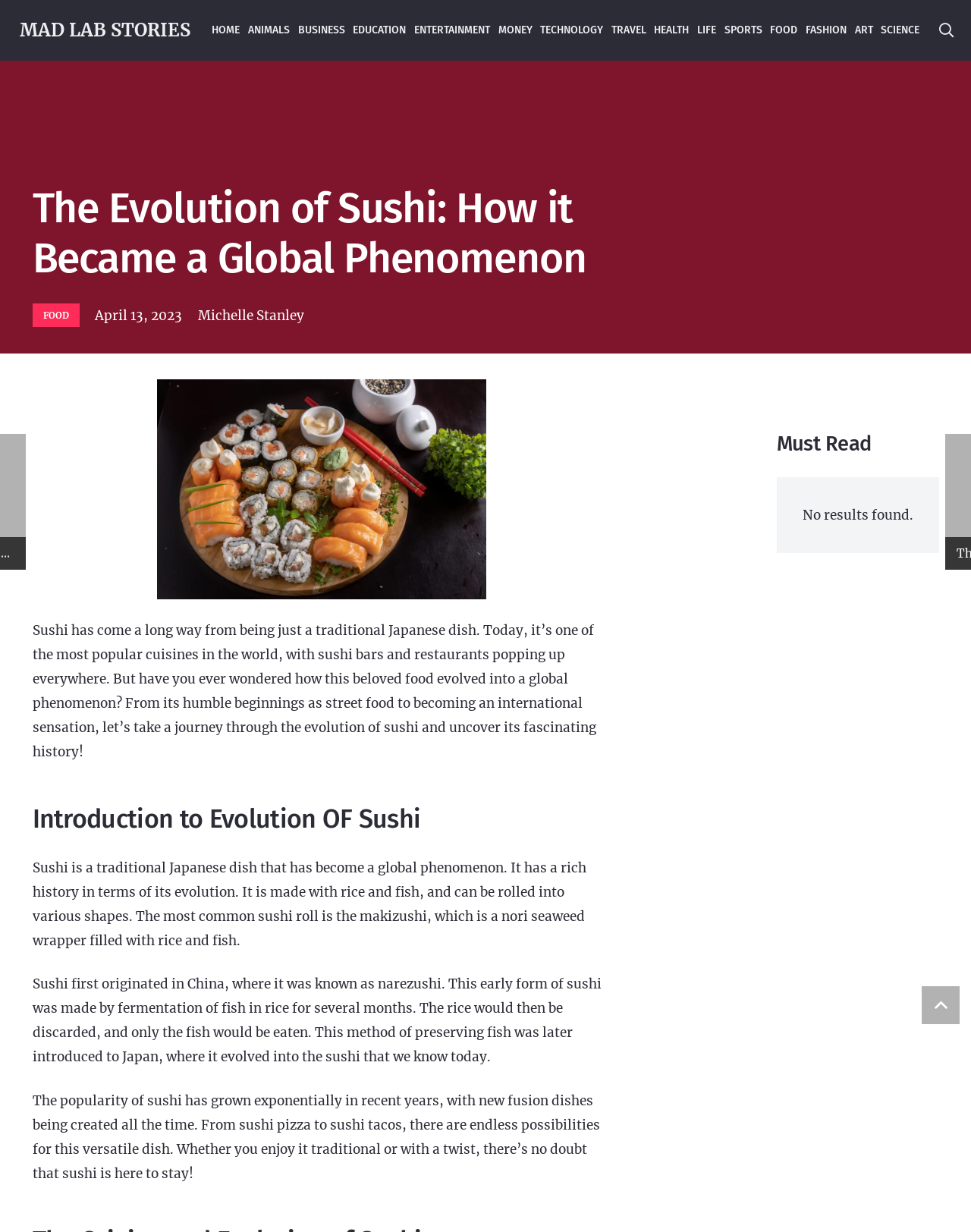Find the bounding box coordinates of the element to click in order to complete this instruction: "Search for something". The bounding box coordinates must be four float numbers between 0 and 1, denoted as [left, top, right, bottom].

[0.958, 0.01, 0.991, 0.039]